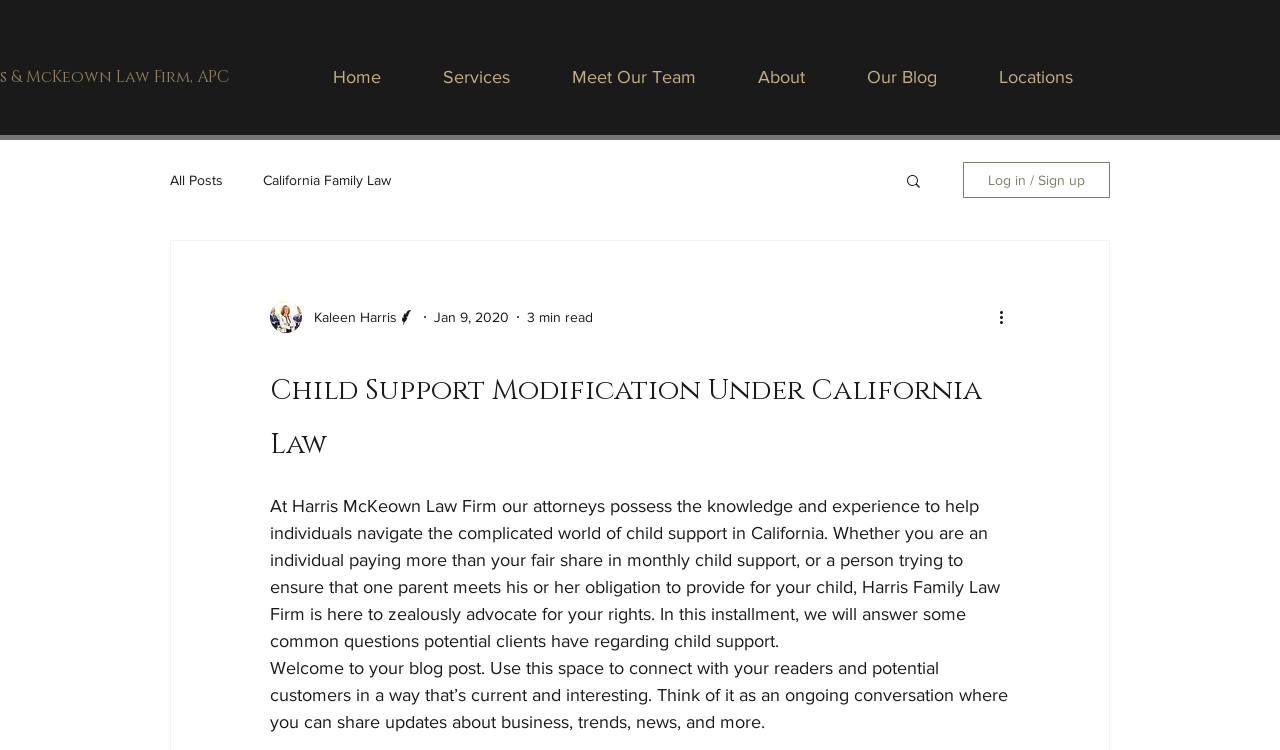Please respond to the question using a single word or phrase:
What is the topic of the blog post?

Child Support Modification Under California Law